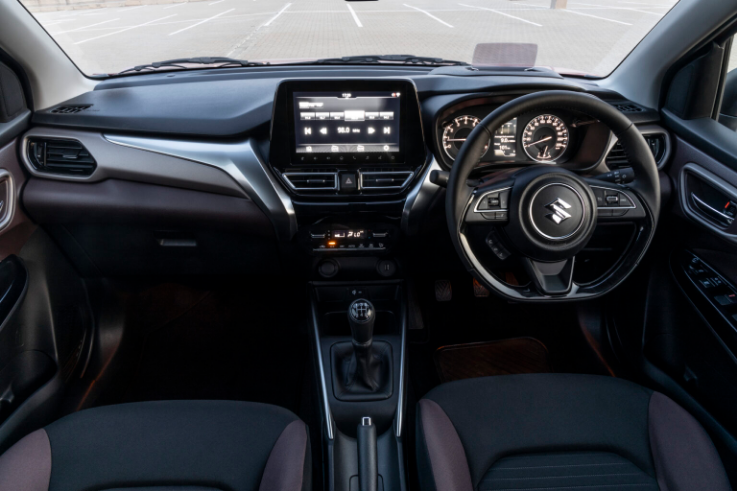Please provide a brief answer to the following inquiry using a single word or phrase:
What is the aesthetic of the Suzuki Fronx 1.5 GLX?

Combination of functionality and style